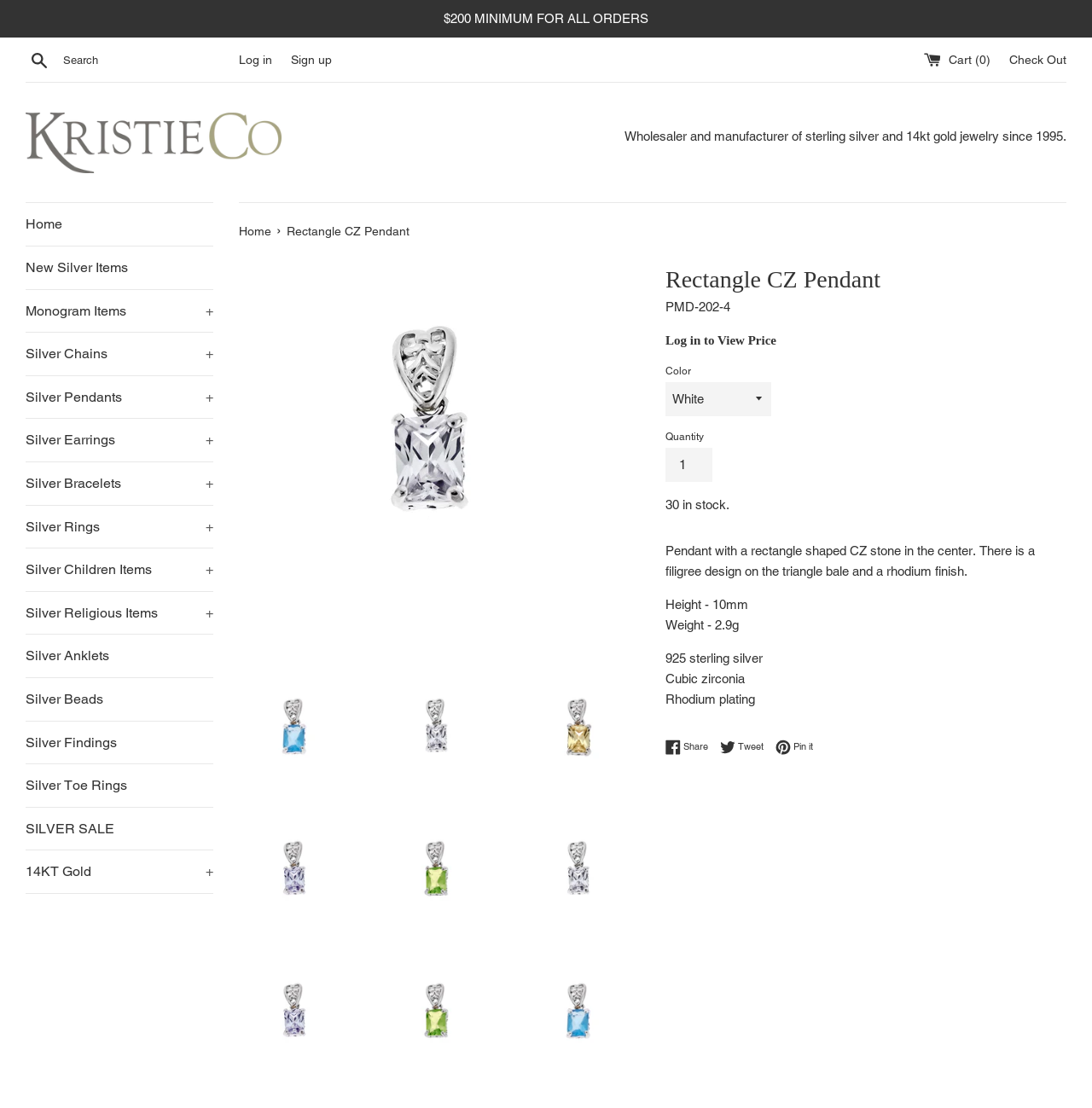Construct a comprehensive caption that outlines the webpage's structure and content.

This webpage is an e-commerce product page for a "Rectangle CZ Pendant" from Kristie Co, a wholesaler and manufacturer of sterling silver and 14kt gold jewelry since 1995. At the top of the page, there is a notification stating a minimum order of $200 for all orders. A search bar and login/signup links are located on the top right corner. Below that, there is a horizontal separator line.

On the top left corner, the Kristie Co logo is displayed, along with a brief description of the company. A vertical menu is located next to the logo, with links to various categories such as Home, New Silver Items, Monogram Items, and more.

The main content of the page is dedicated to the product, with a large image of the pendant displayed prominently. Below the image, there are multiple links to the product, each with a smaller image of the pendant. The product name, "Rectangle CZ Pendant", is displayed in a heading, followed by the product code "PMD-202-4".

The product description is detailed, stating that the pendant features a rectangle-shaped CZ stone in the center, with a filigree design on the triangle bale and a rhodium finish. The description also includes specifications such as height, weight, and material. There are also links to share the product on social media platforms like Facebook, Twitter, and Pinterest.

On the right side of the page, there is a section for product details, including regular price, color, quantity, and availability. The quantity can be adjusted using a spin button, and the availability is indicated as "in stock".